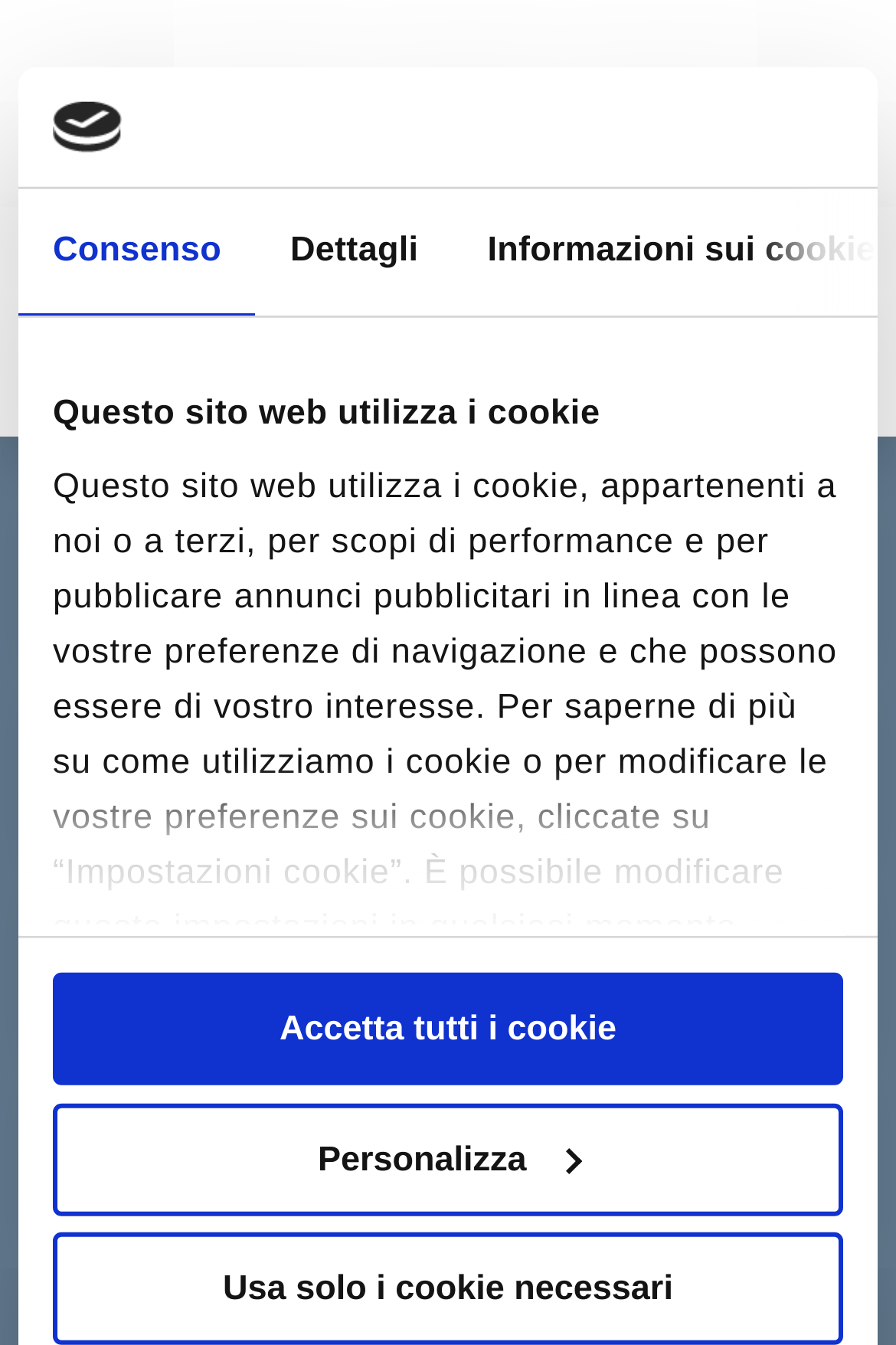What type of content is displayed in the tabpanel 'Consenso'?
Answer with a single word or short phrase according to what you see in the image.

Cookie policy